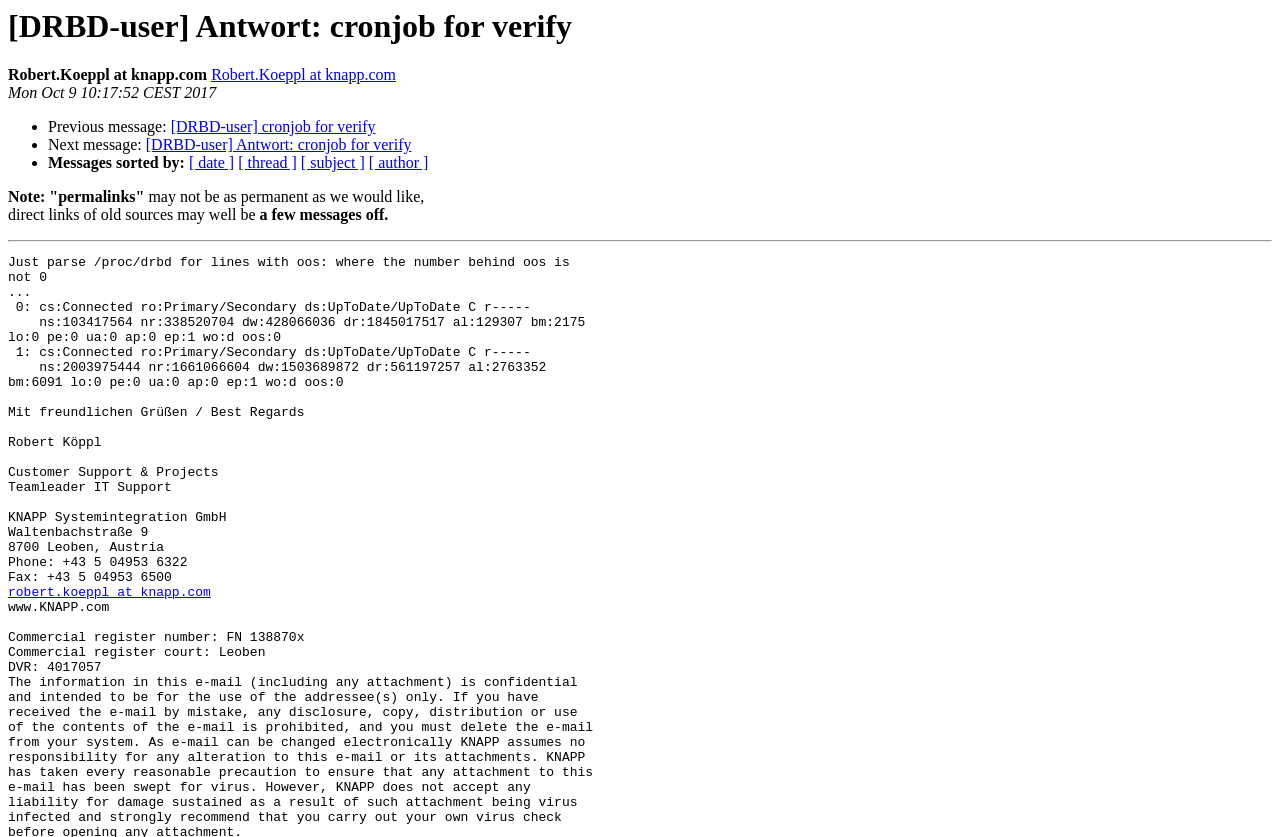What is the date of this message?
Using the details from the image, give an elaborate explanation to answer the question.

The date of this message can be found in the text 'Mon Oct 9 10:17:52 CEST 2017' which is located above the message content.